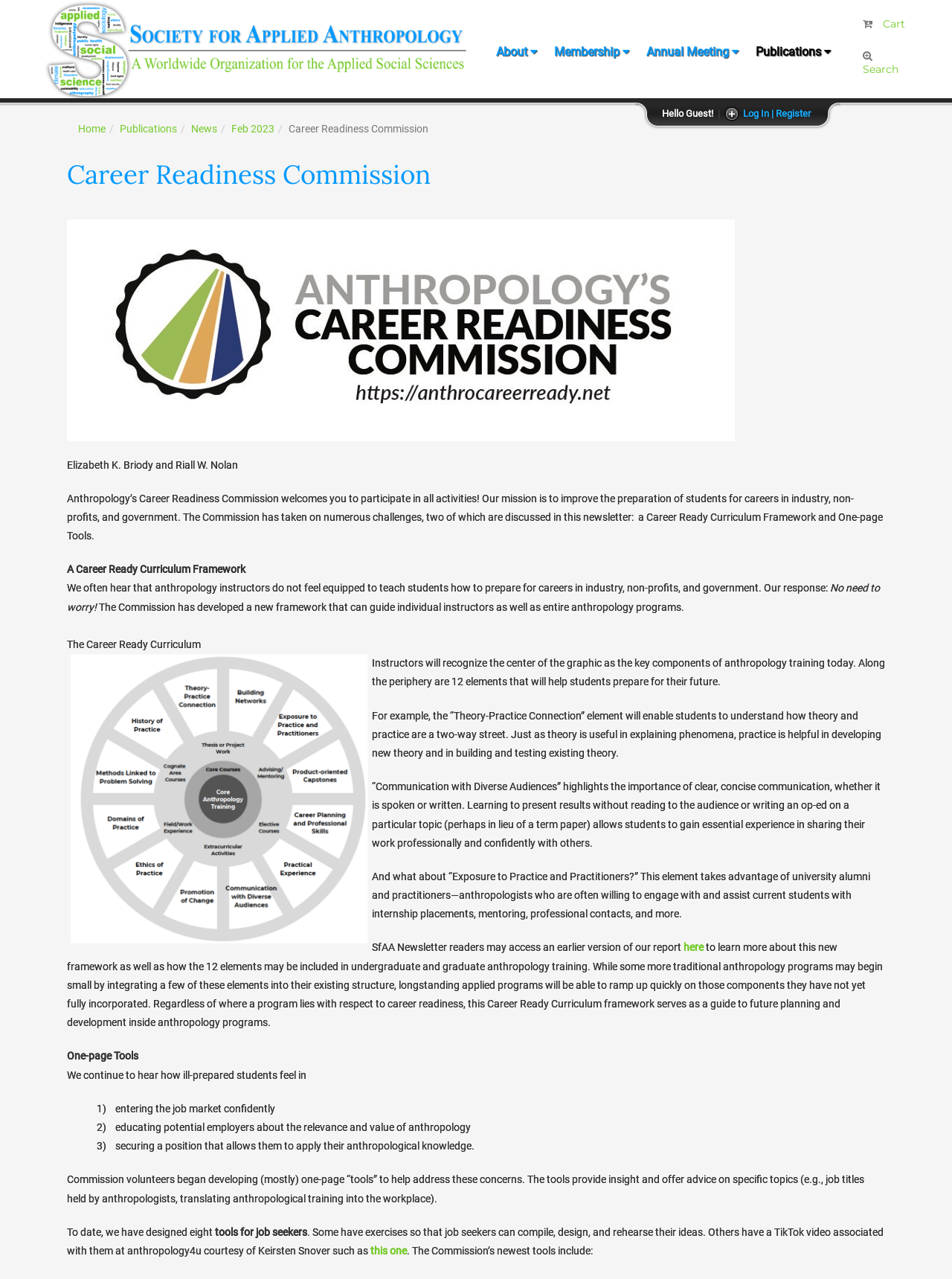What is the name of the website associated with the TikTok video?
Answer the question based on the image using a single word or a brief phrase.

anthropology4u